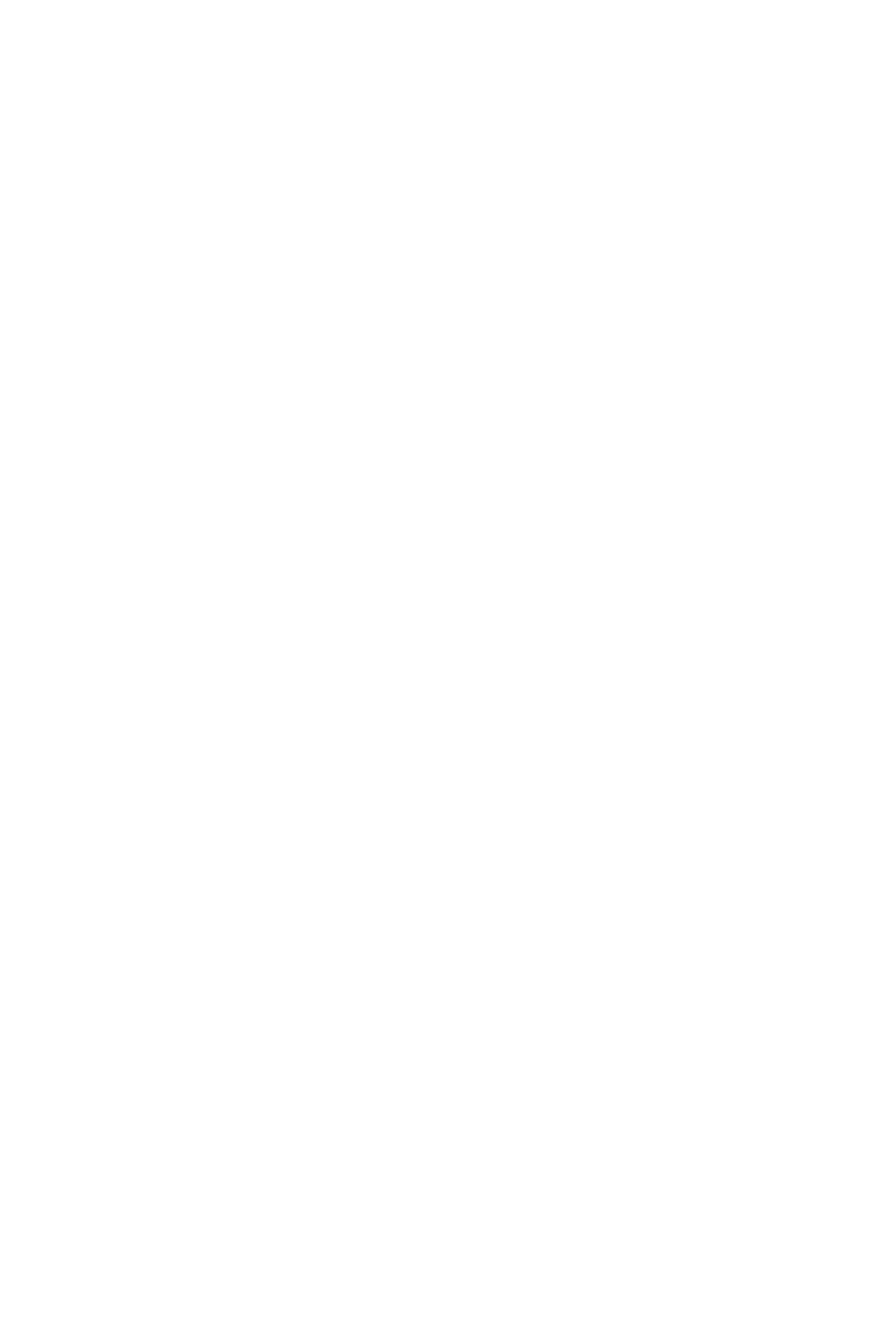Identify the bounding box for the given UI element using the description provided. Coordinates should be in the format (top-left x, top-left y, bottom-right x, bottom-right y) and must be between 0 and 1. Here is the description: 755-2650 3866

[0.12, 0.484, 0.339, 0.509]